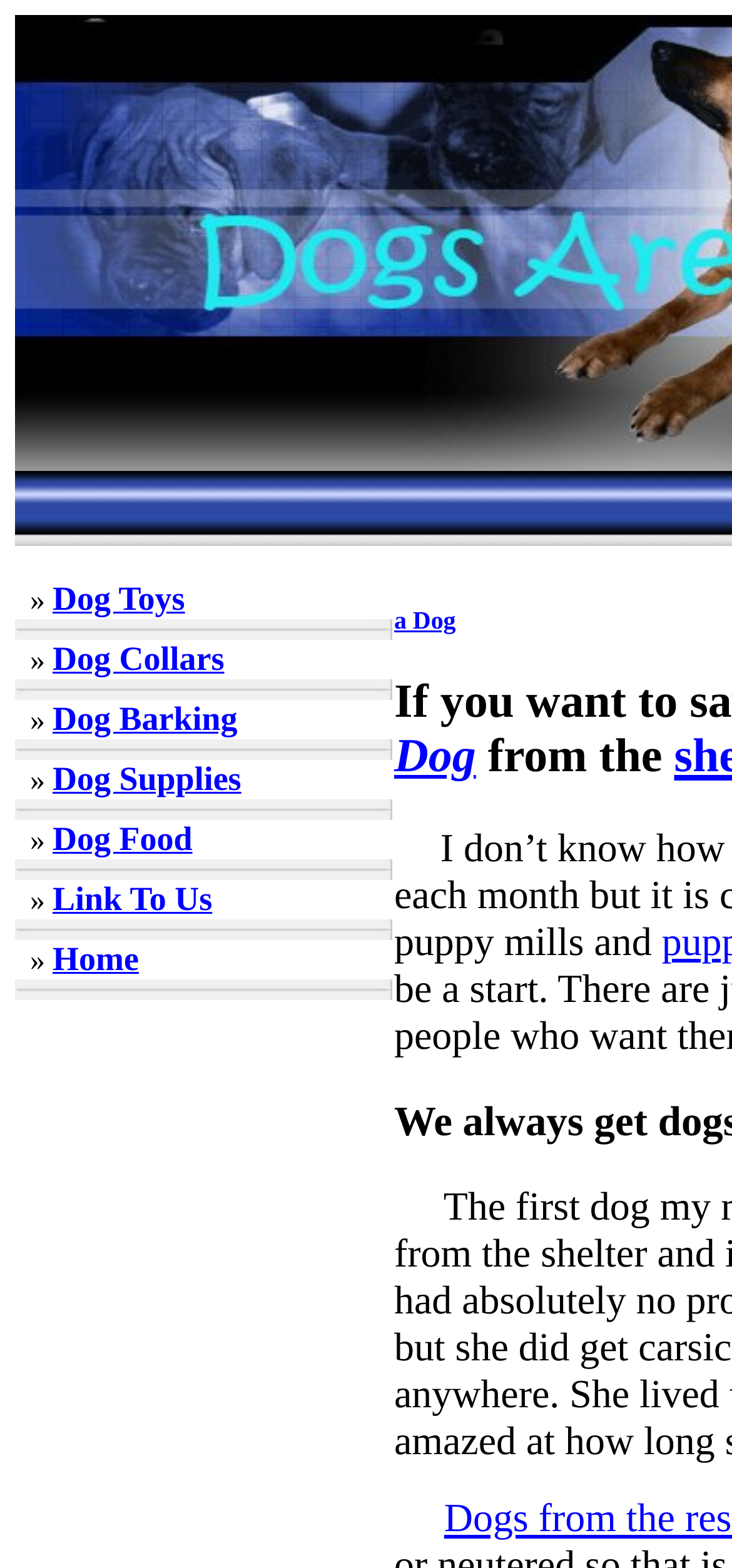What is the position of the 'Home' link?
Can you provide a detailed and comprehensive answer to the question?

By analyzing the bounding box coordinates of the 'Home' link, I found that it is located at [0.072, 0.603, 0.19, 0.623], which suggests that it is positioned at the bottom left of the top navigation menu.